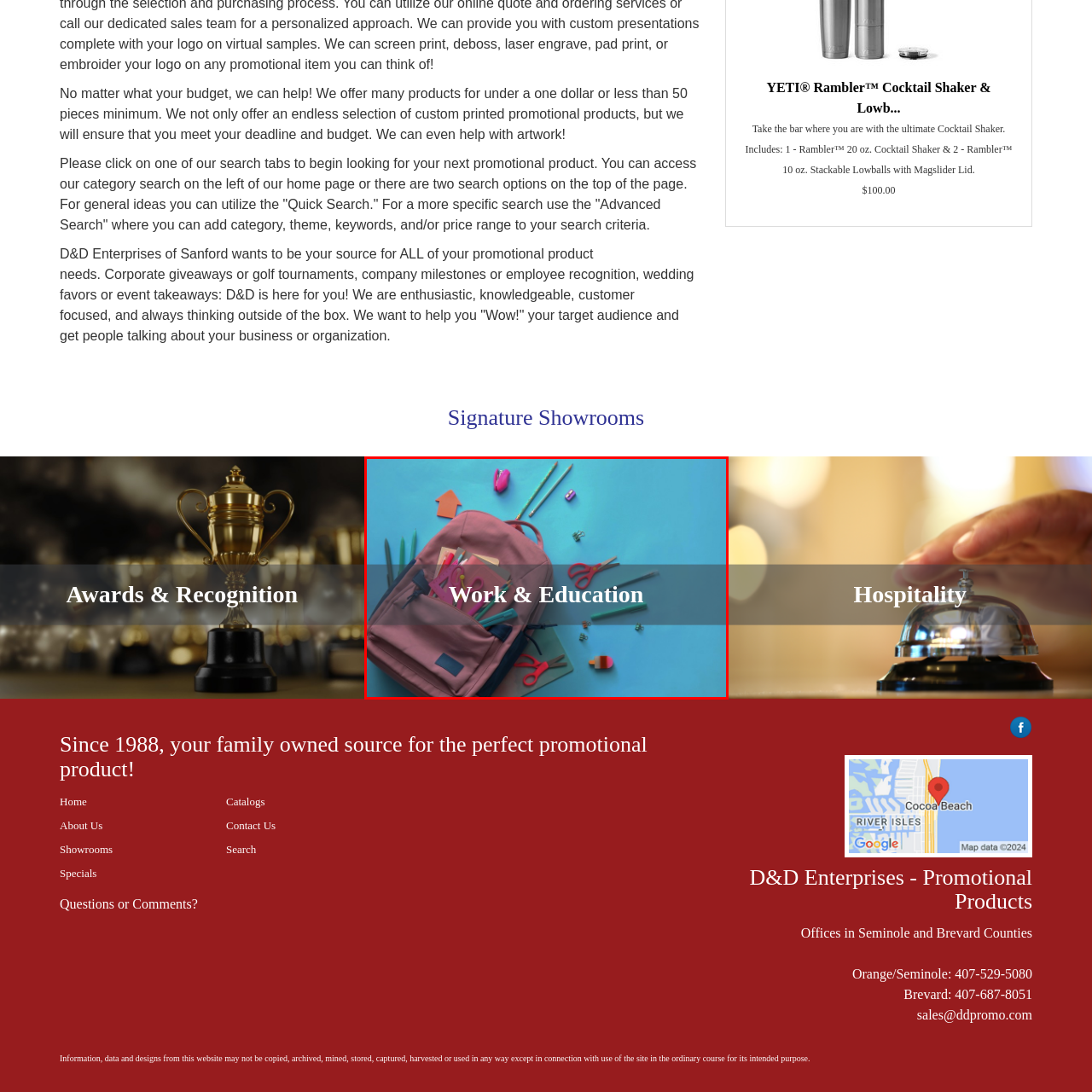What is the theme of the image?  
Focus on the image bordered by the red line and provide a detailed answer that is thoroughly based on the image's contents.

The theme of the image is educational because the caption mentions that the image is an 'ideal representation for a section dedicated to educational resources and materials', and the presence of school supplies and educational tools reinforces this theme.